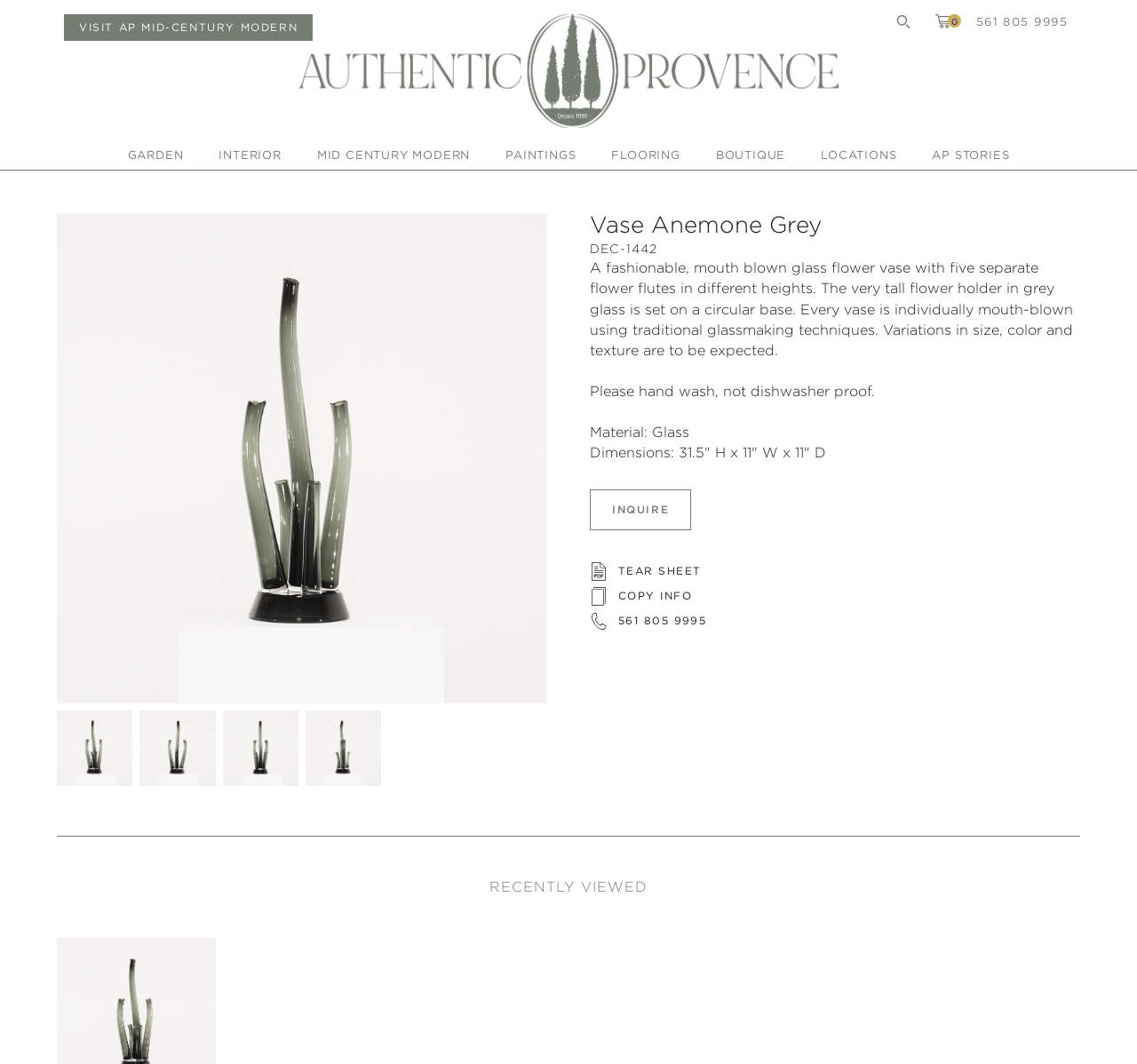Find the bounding box coordinates for the element that must be clicked to complete the instruction: "view tear sheet". The coordinates should be four float numbers between 0 and 1, indicated as [left, top, right, bottom].

[0.519, 0.525, 0.617, 0.548]